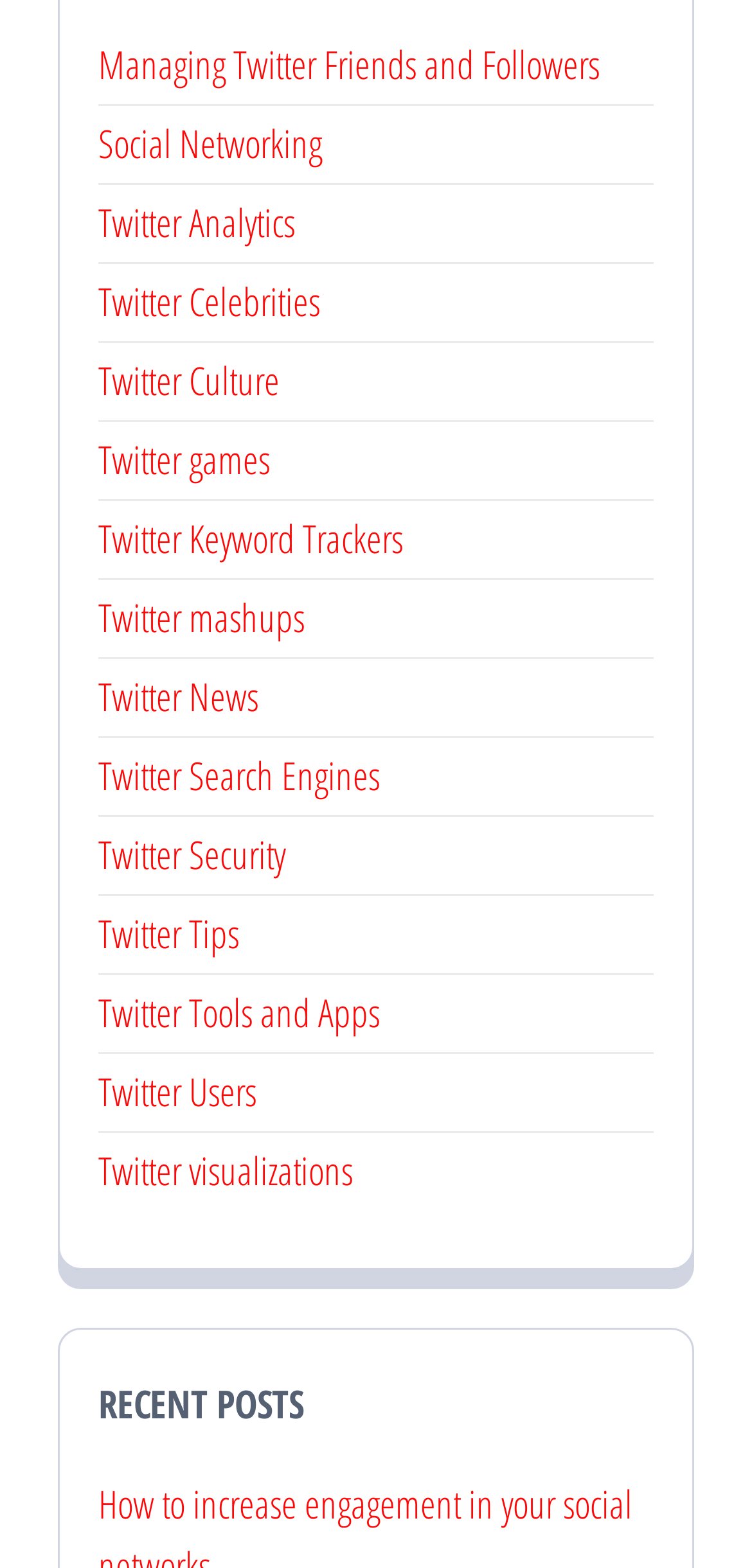Respond to the question below with a single word or phrase:
What is the vertical position of the 'Twitter Security' link?

Above the 'Twitter Tips' link